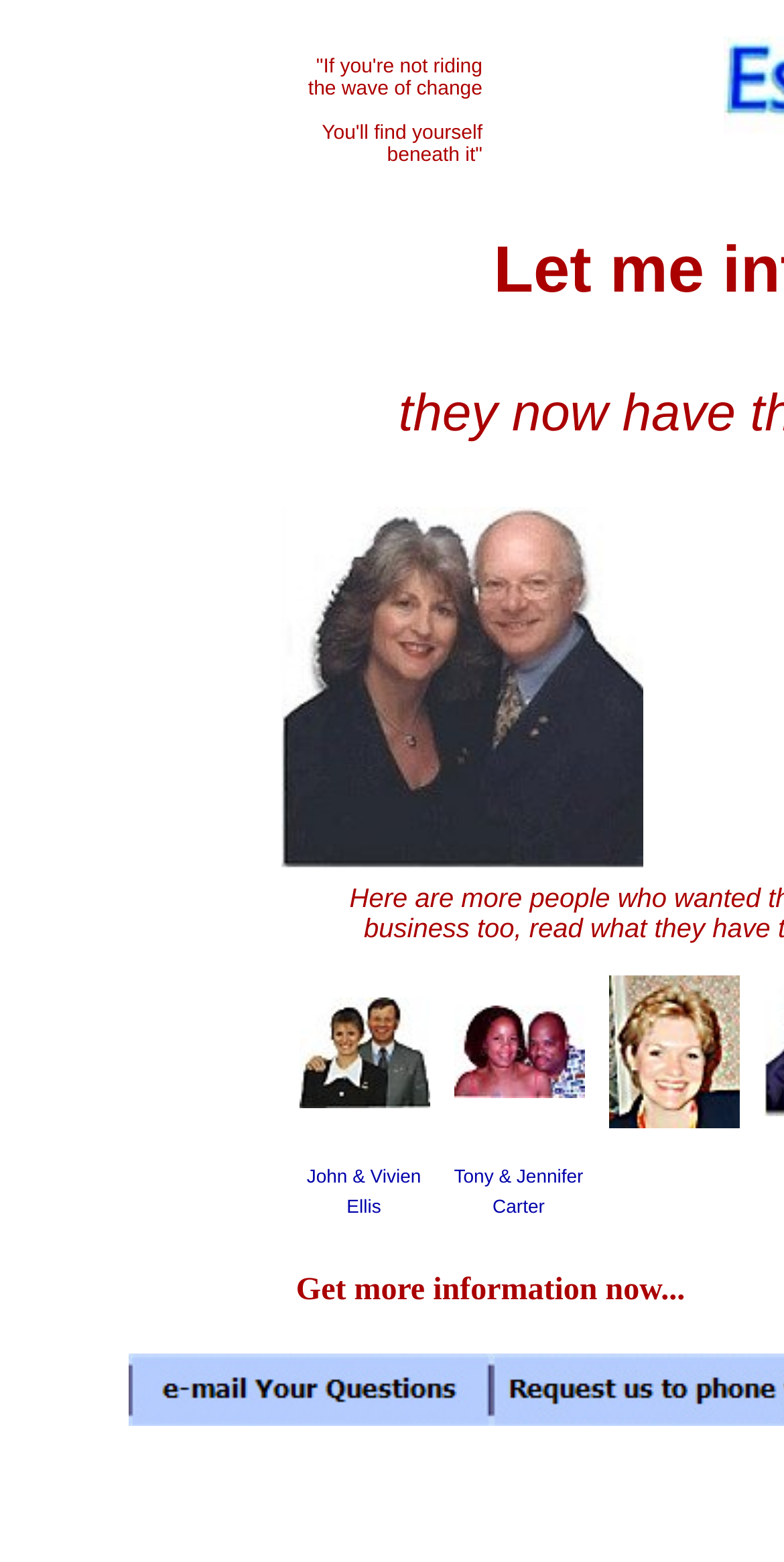Determine the bounding box for the UI element as described: "Tony & Jennifer Carter". The coordinates should be represented as four float numbers between 0 and 1, formatted as [left, top, right, bottom].

[0.579, 0.747, 0.744, 0.779]